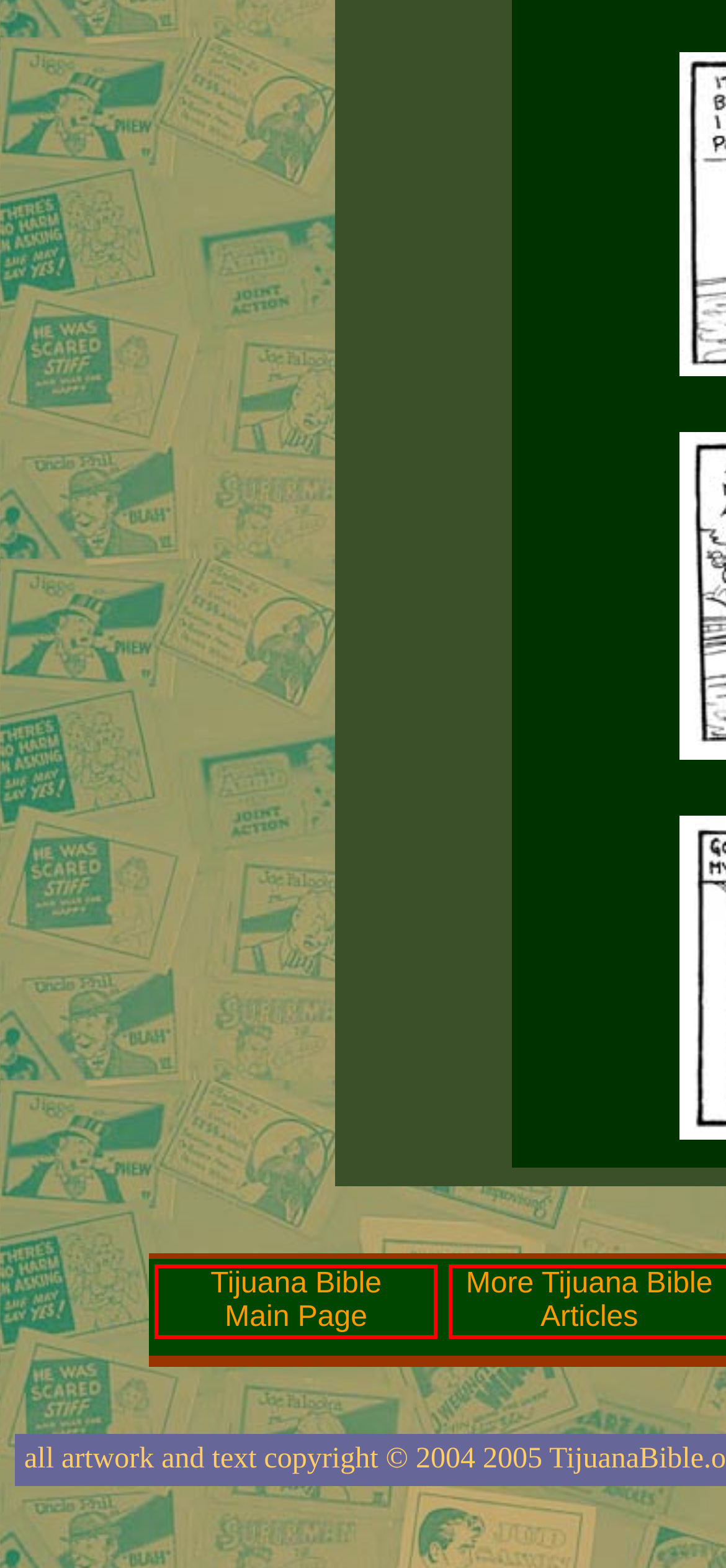Provide the bounding box coordinates of the HTML element described as: "Tijuana Bible Main Page". The bounding box coordinates should be four float numbers between 0 and 1, i.e., [left, top, right, bottom].

[0.29, 0.809, 0.526, 0.851]